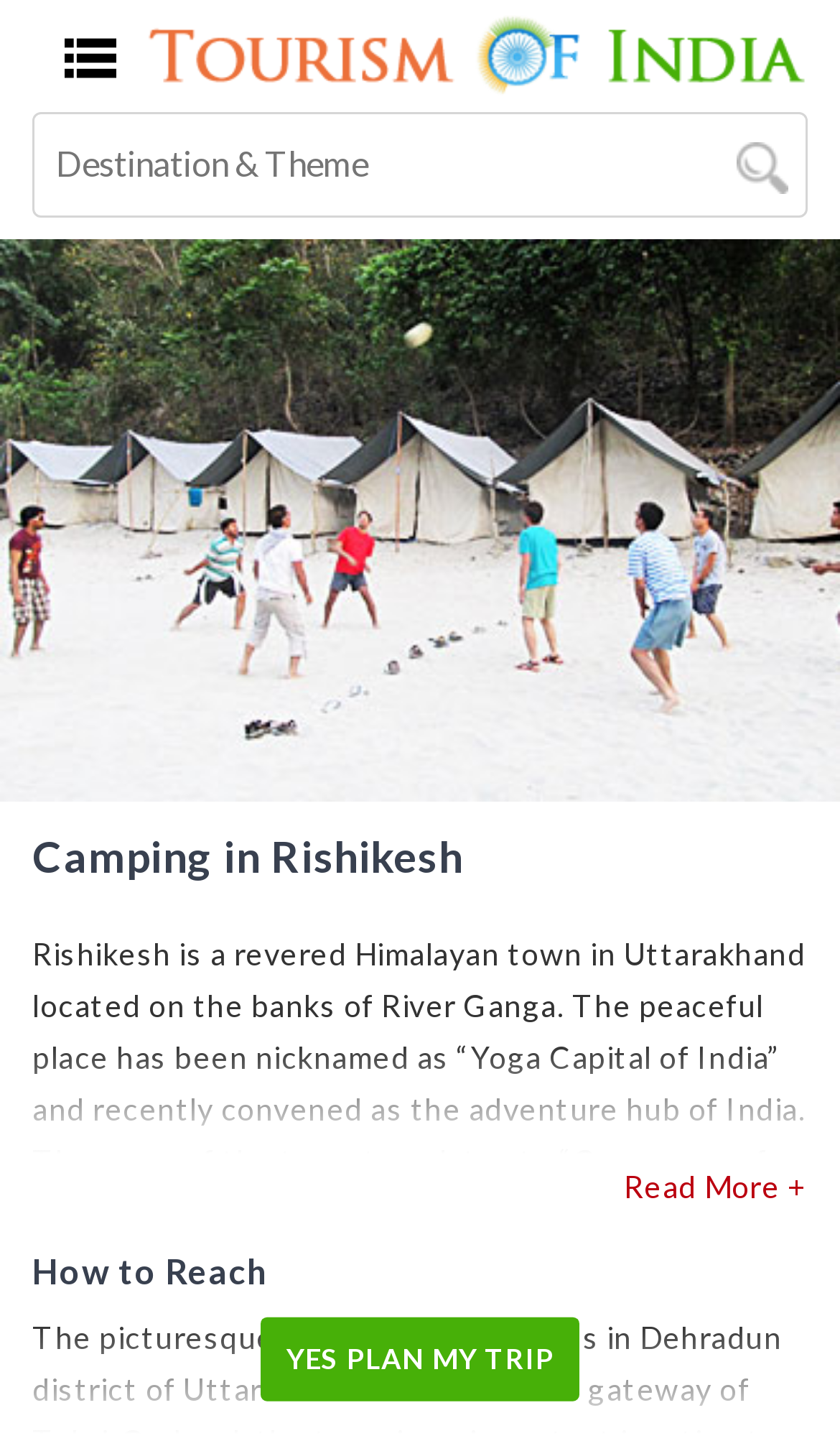Please extract the title of the webpage.

Camping in Rishikesh